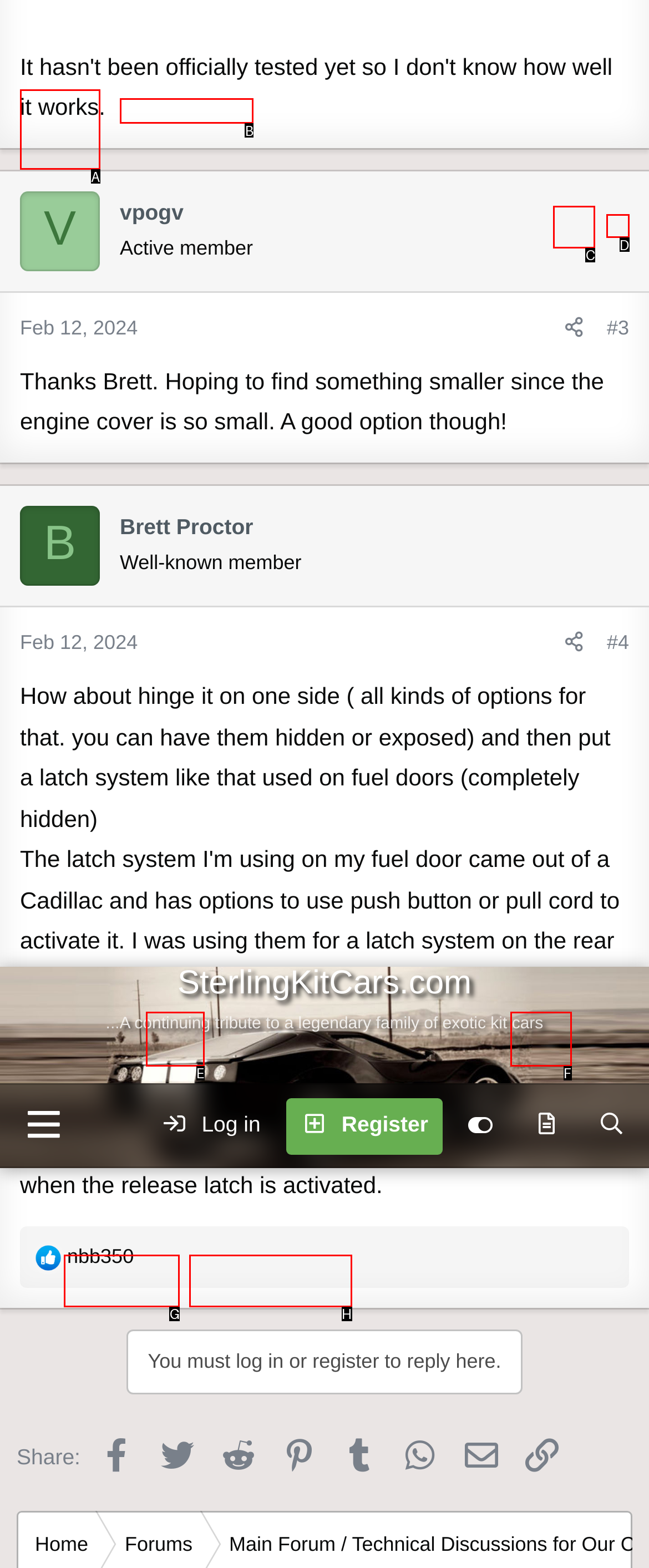Select the option that corresponds to the description: Terms and rules
Respond with the letter of the matching choice from the options provided.

H